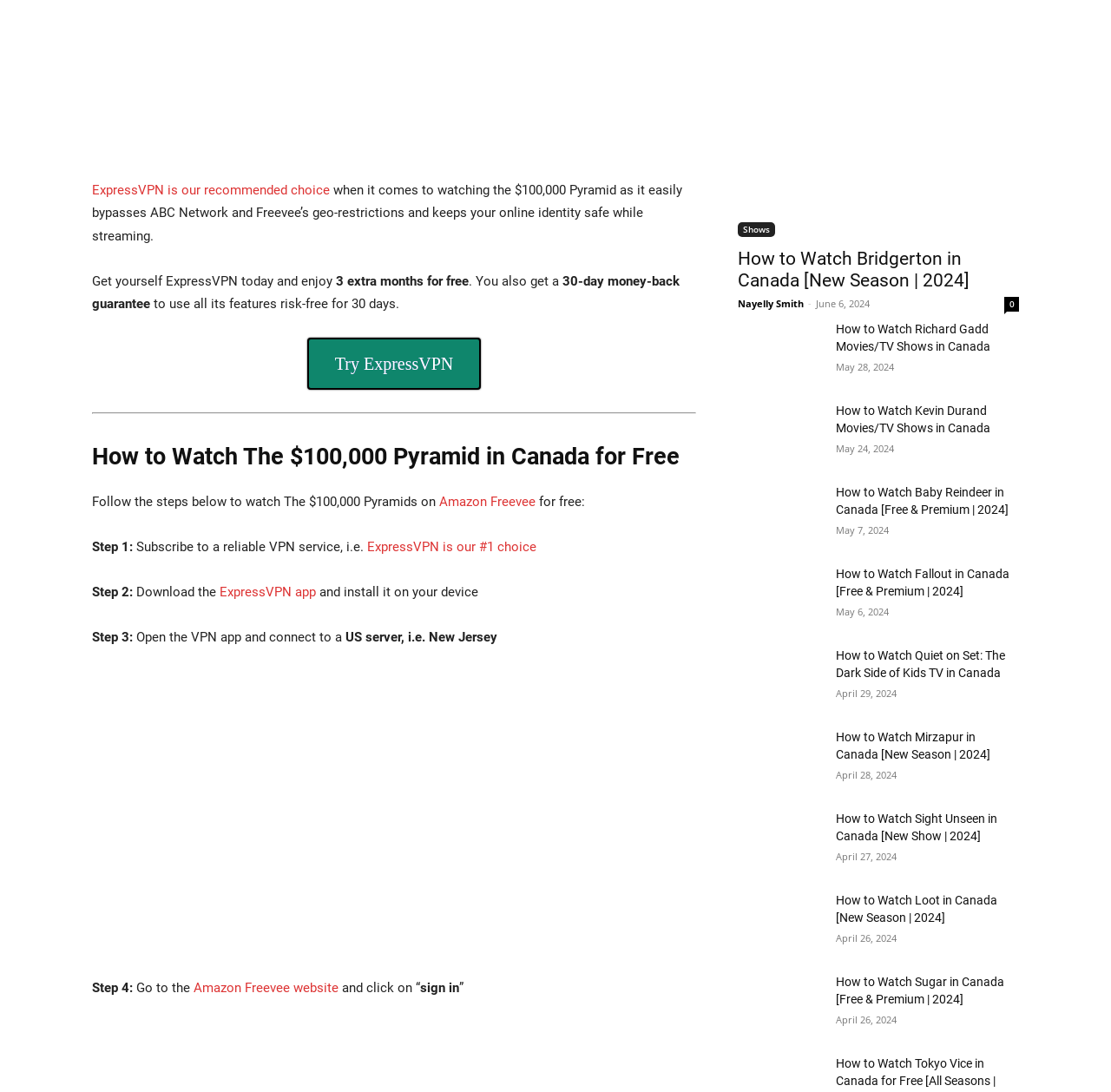Find the bounding box coordinates of the UI element according to this description: "ExpressVPN is our recommended choice".

[0.083, 0.167, 0.297, 0.182]